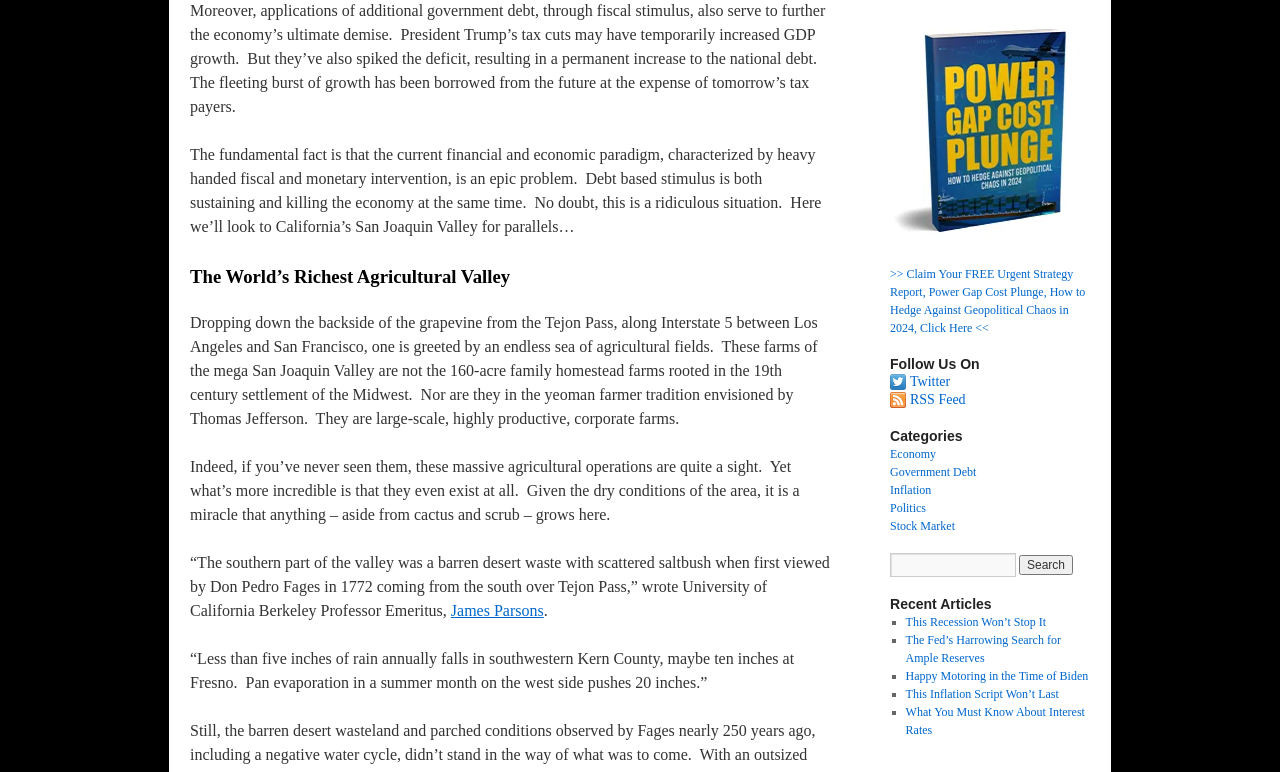What is the average annual rainfall in southwestern Kern County?
Use the screenshot to answer the question with a single word or phrase.

Less than five inches